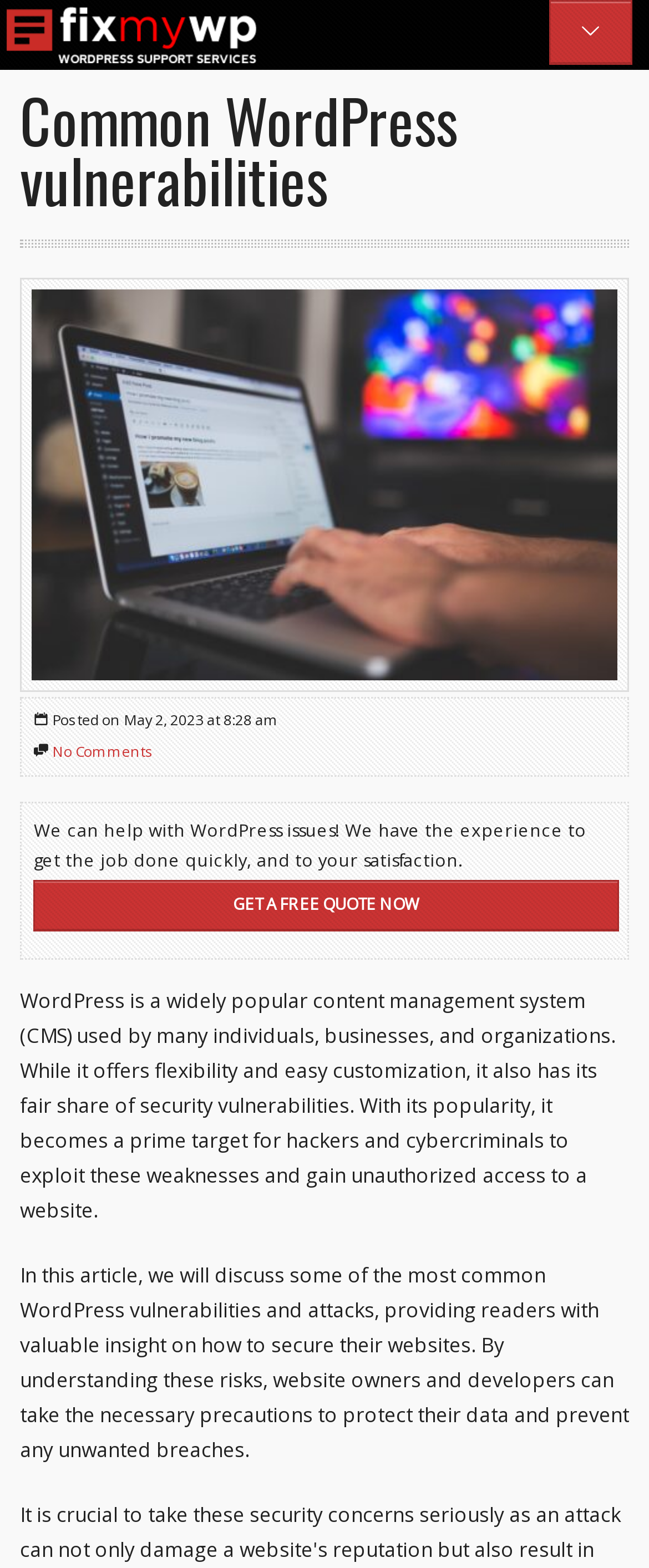Find the coordinates for the bounding box of the element with this description: "Get A Free Quote Now".

[0.052, 0.561, 0.953, 0.594]